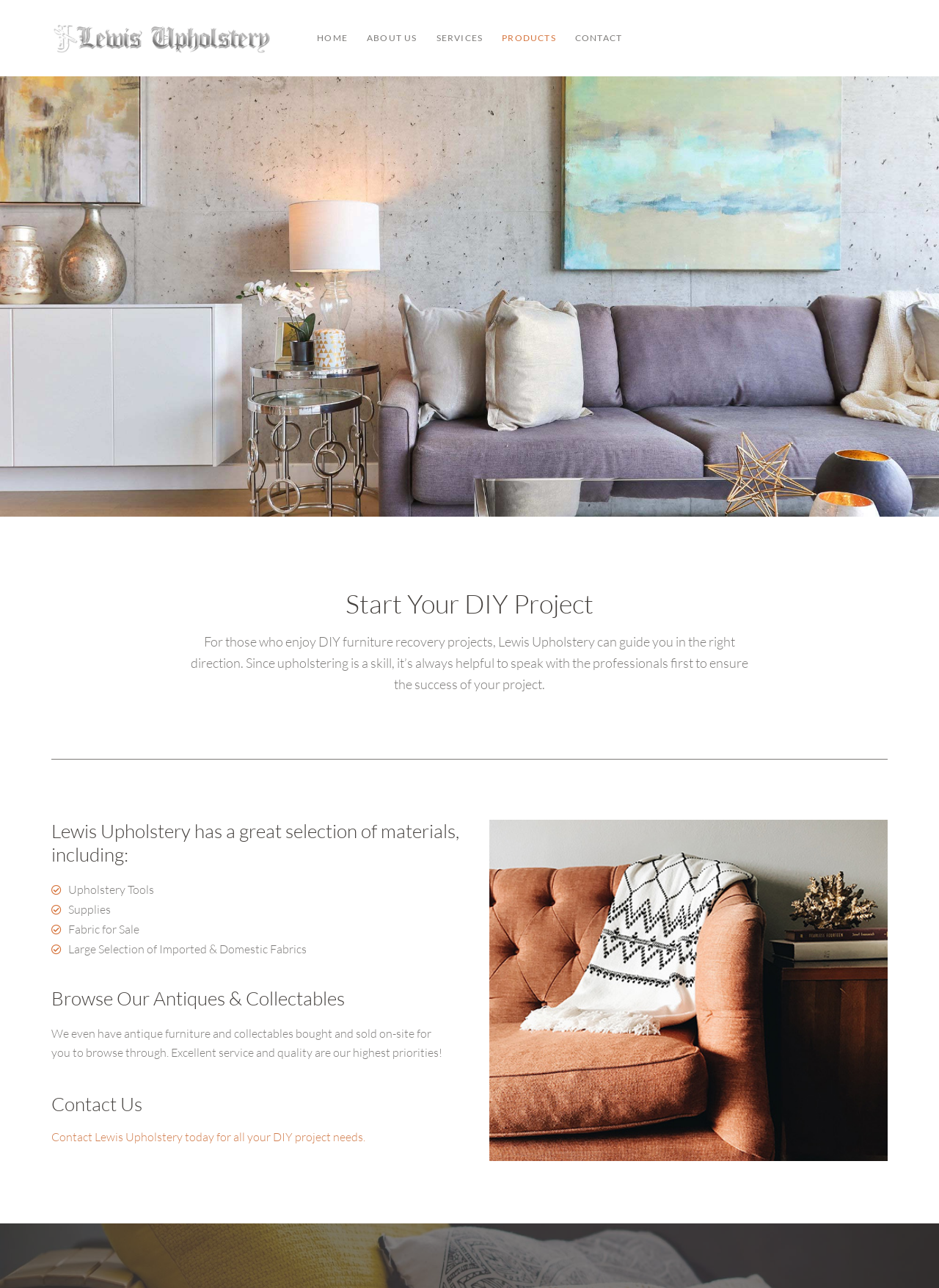How can you contact Lewis Upholstery?
Using the image provided, answer with just one word or phrase.

Through a link